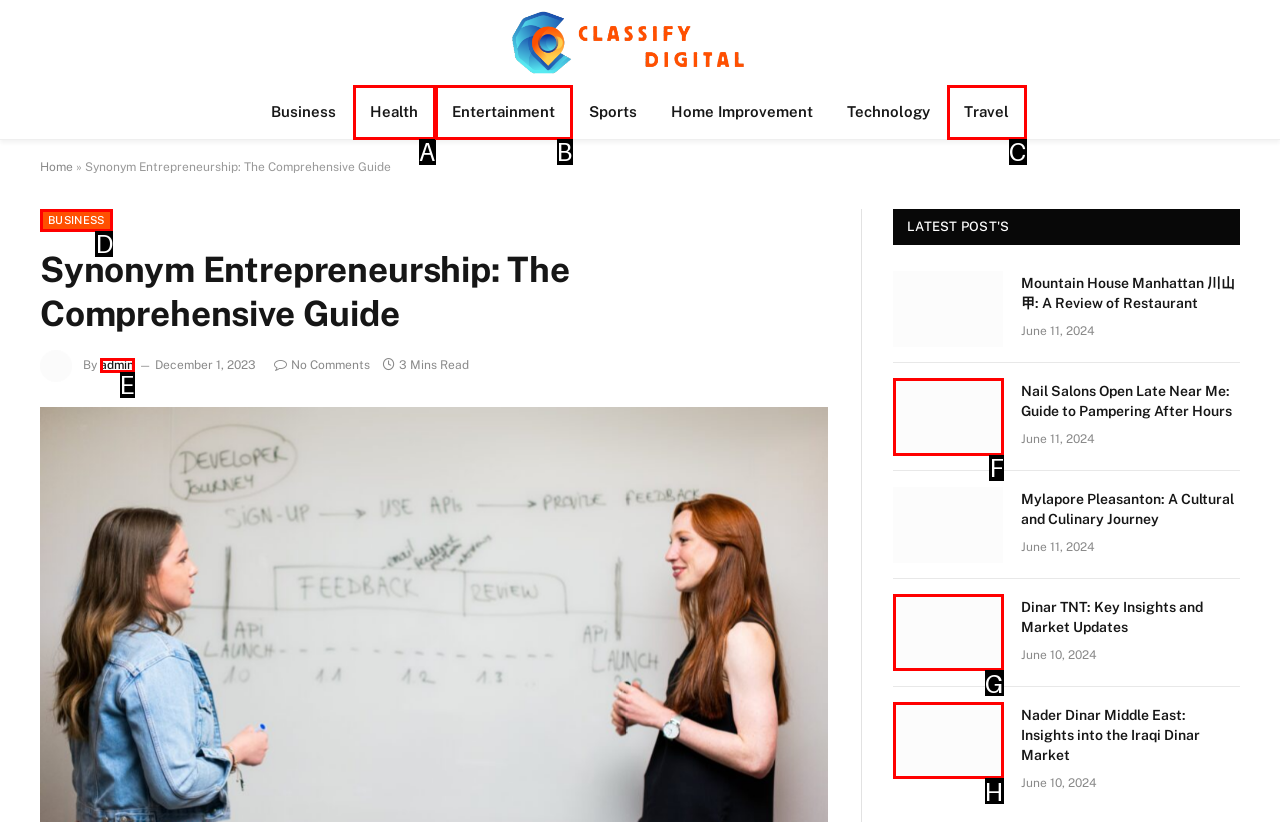Decide which letter you need to select to fulfill the task: View the latest post 'Nail Salons Open Late Near Me'
Answer with the letter that matches the correct option directly.

F